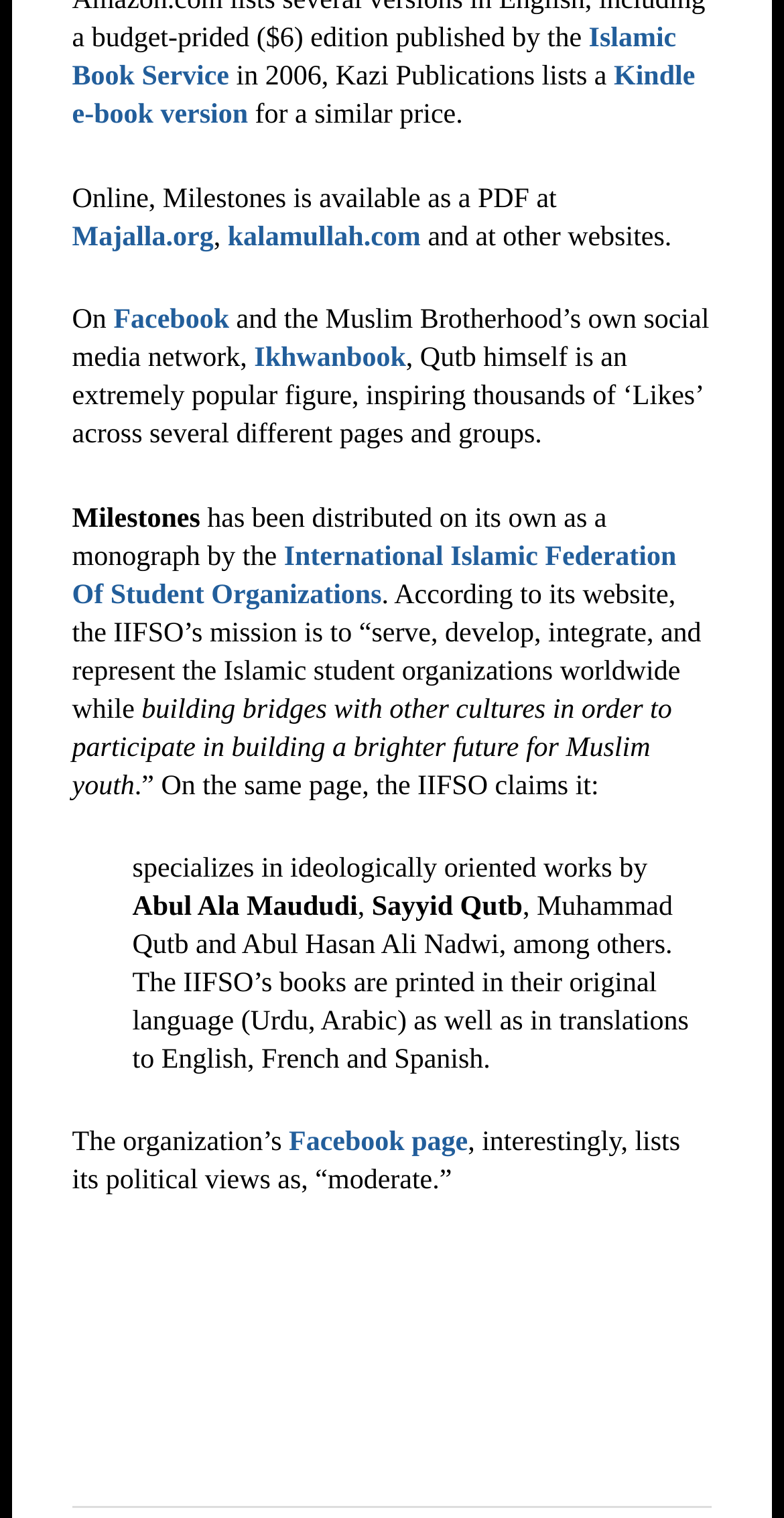Highlight the bounding box coordinates of the region I should click on to meet the following instruction: "Go to Majalla.org".

[0.092, 0.147, 0.272, 0.167]